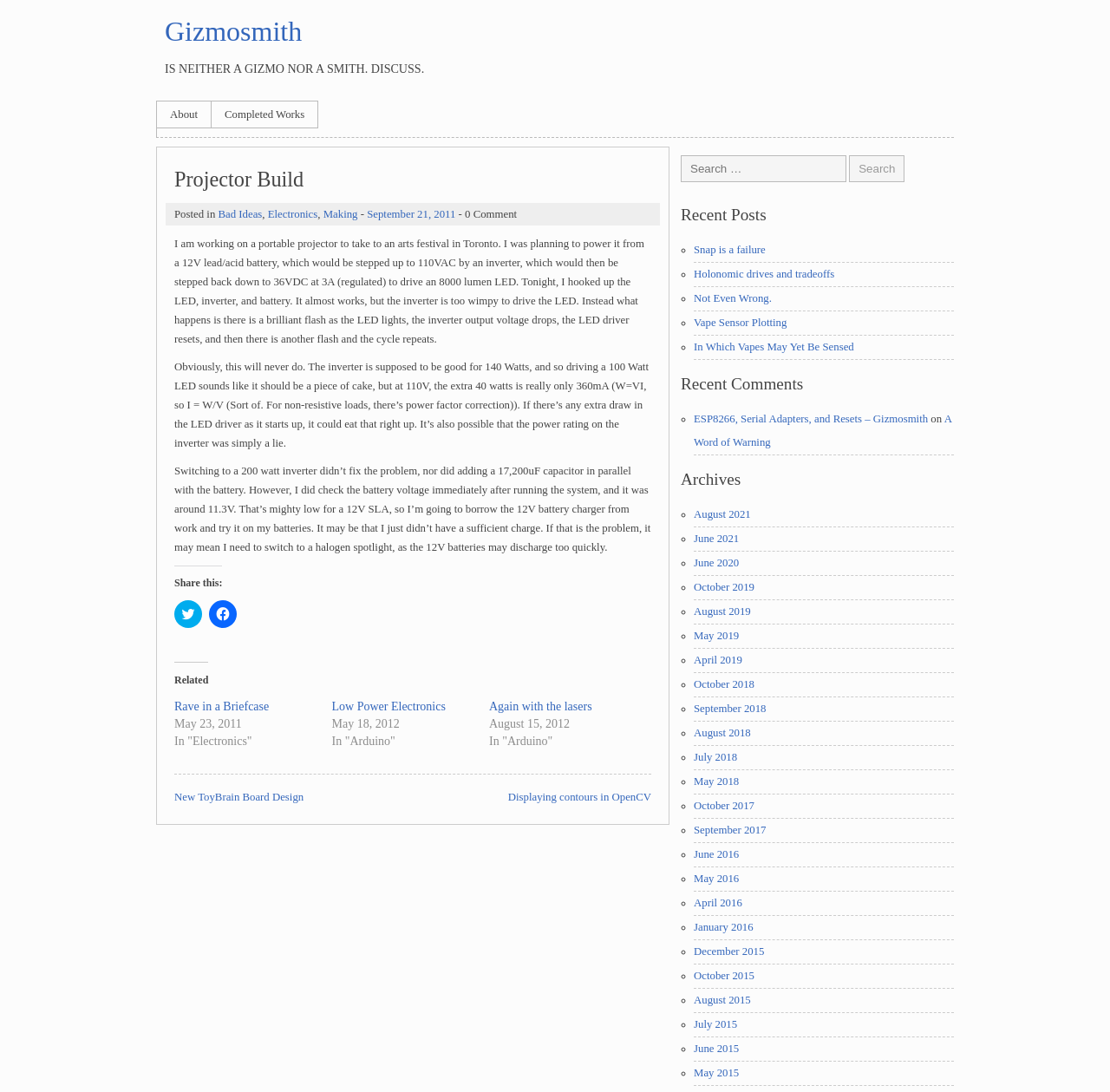Please identify the bounding box coordinates of where to click in order to follow the instruction: "Search for something".

[0.613, 0.142, 0.762, 0.167]